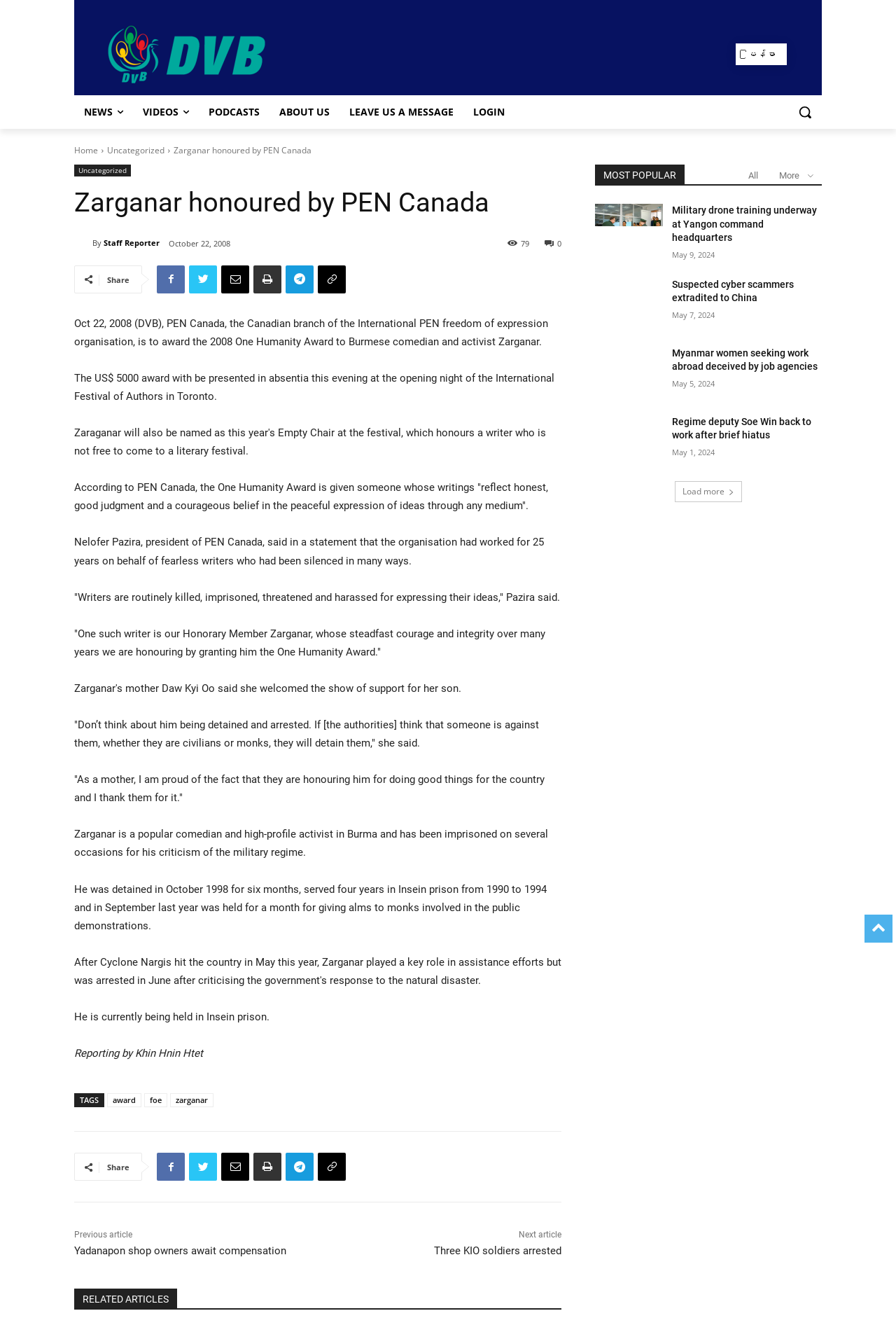Locate the bounding box of the UI element described in the following text: "Email".

[0.247, 0.875, 0.278, 0.896]